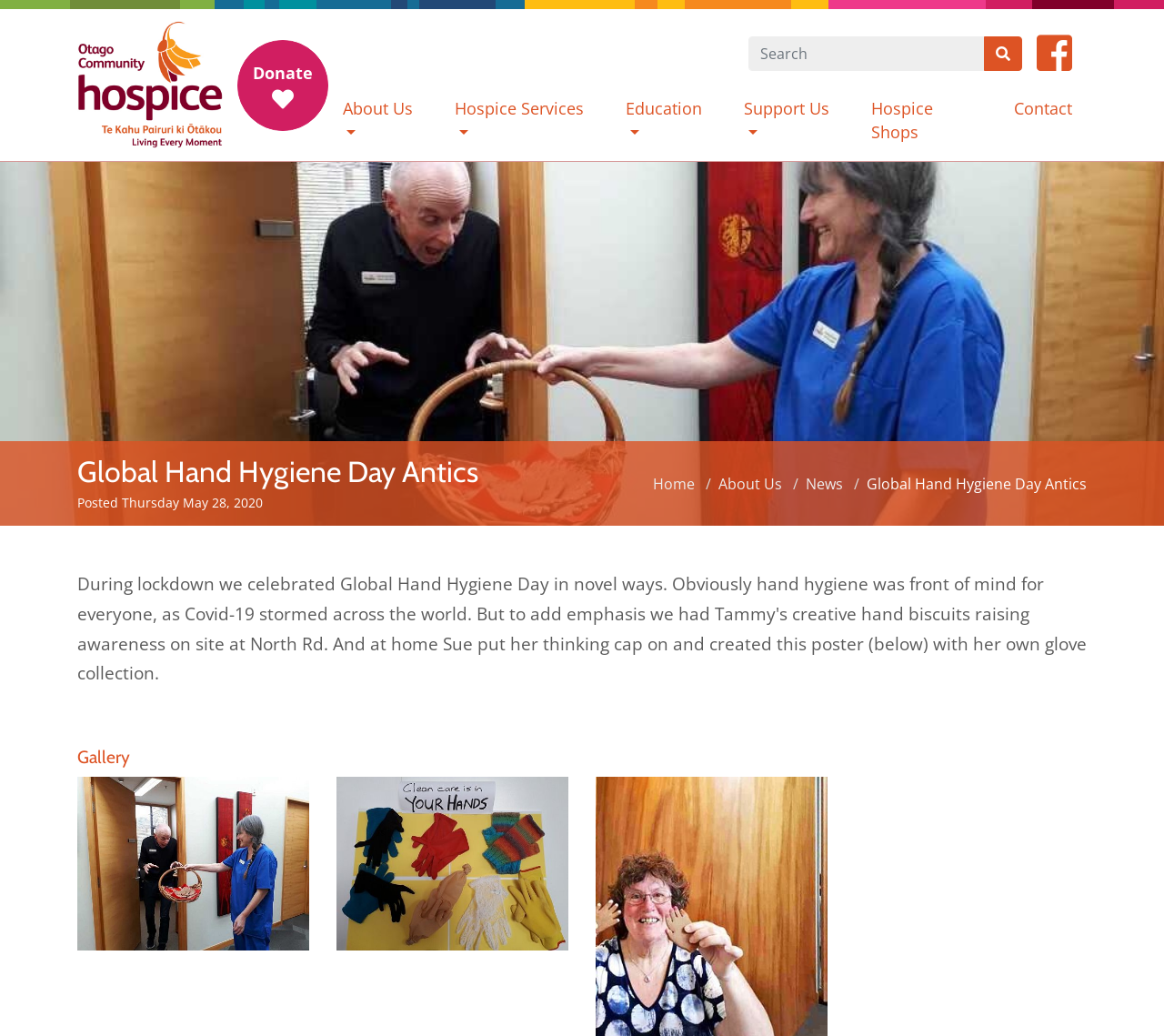Using the provided description: "Support Us", find the bounding box coordinates of the corresponding UI element. The output should be four float numbers between 0 and 1, in the format [left, top, right, bottom].

[0.627, 0.086, 0.736, 0.146]